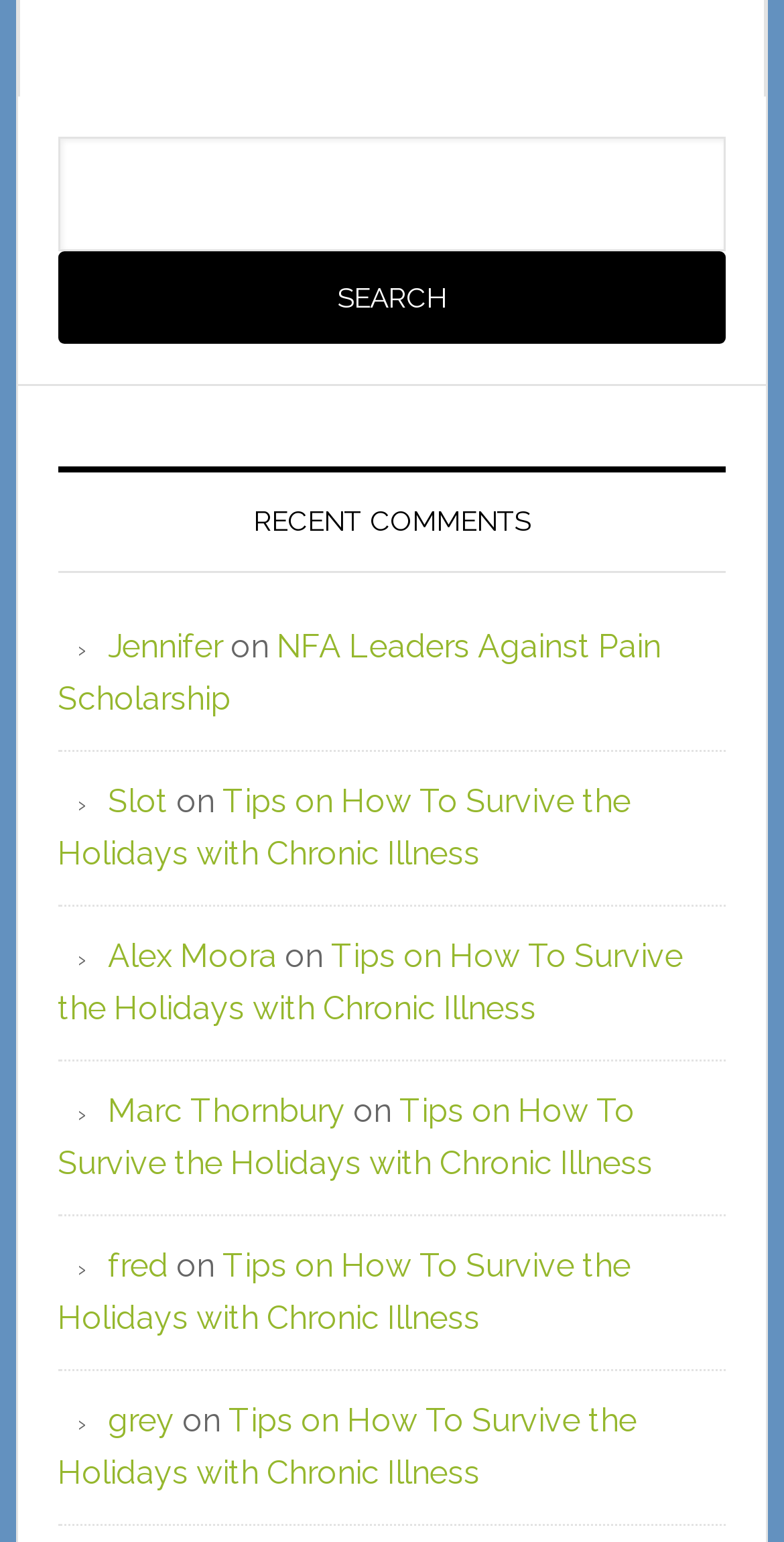With reference to the image, please provide a detailed answer to the following question: What is the purpose of the textbox?

The textbox is accompanied by a button with the text 'Search', indicating that the purpose of the textbox is to input search queries.